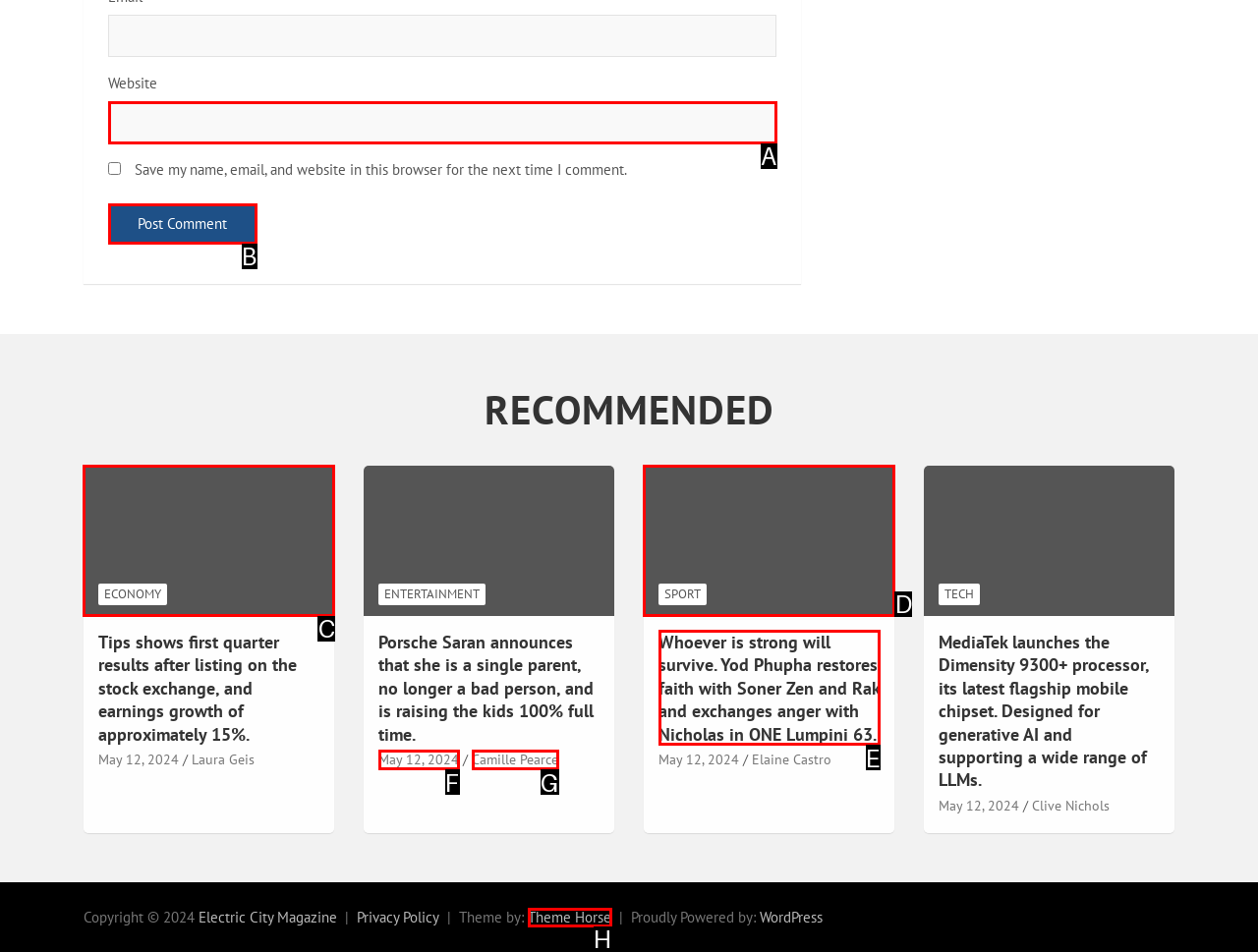Find the option you need to click to complete the following instruction: Click Post Comment
Answer with the corresponding letter from the choices given directly.

B